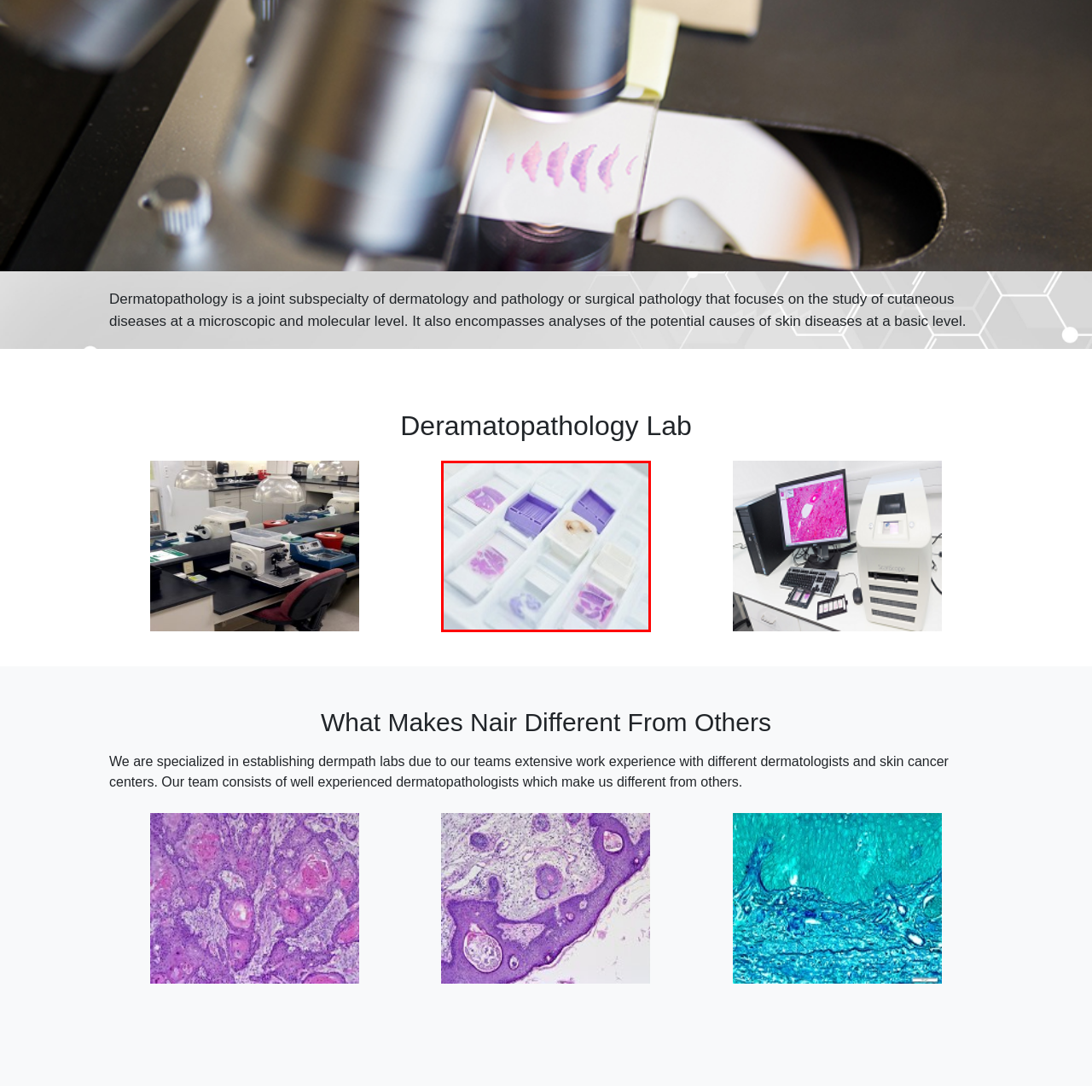Observe the content inside the red rectangle and respond to the question with one word or phrase: 
What is the importance of quality management in this laboratory?

Integral part of diagnostic process